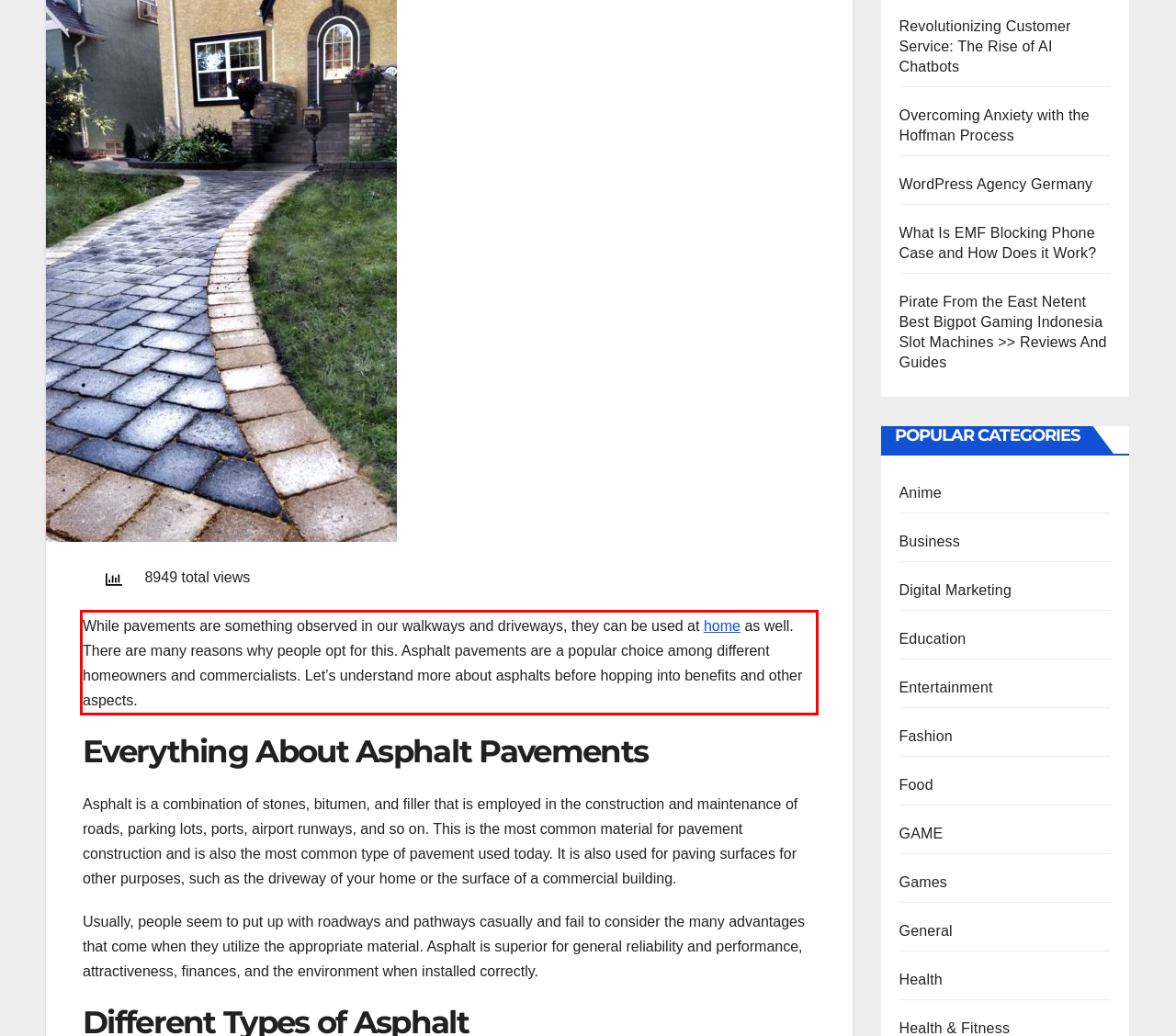You have a screenshot of a webpage with a UI element highlighted by a red bounding box. Use OCR to obtain the text within this highlighted area.

While pavements are something observed in our walkways and driveways, they can be used at home as well. There are many reasons why people opt for this. Asphalt pavements are a popular choice among different homeowners and commercialists. Let’s understand more about asphalts before hopping into benefits and other aspects.